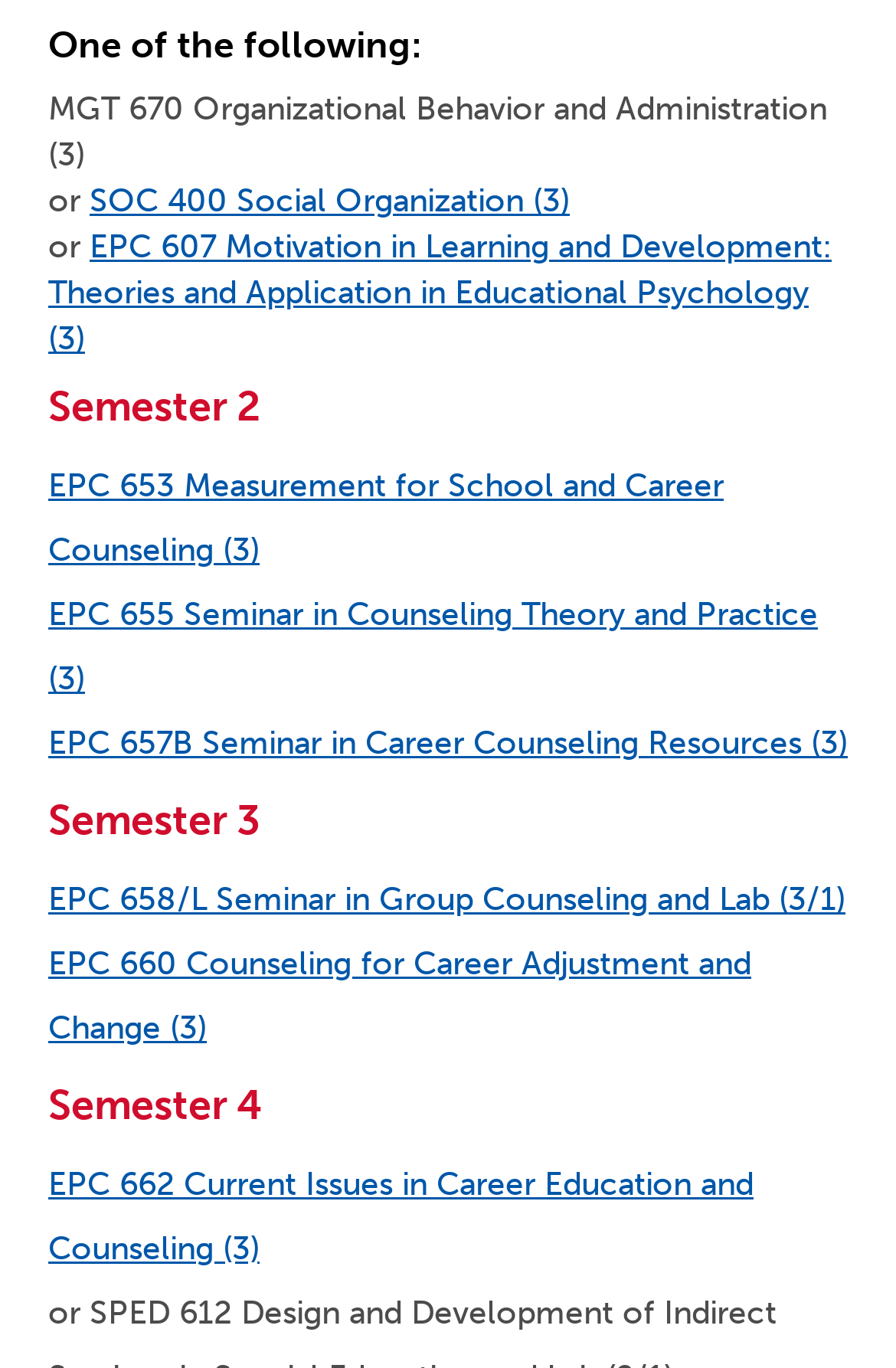With reference to the image, please provide a detailed answer to the following question: What is the course code for Measurement for School and Career Counseling?

I found the link that contains the text 'Measurement for School and Career Counseling' and its corresponding course code is 'EPC 653'.